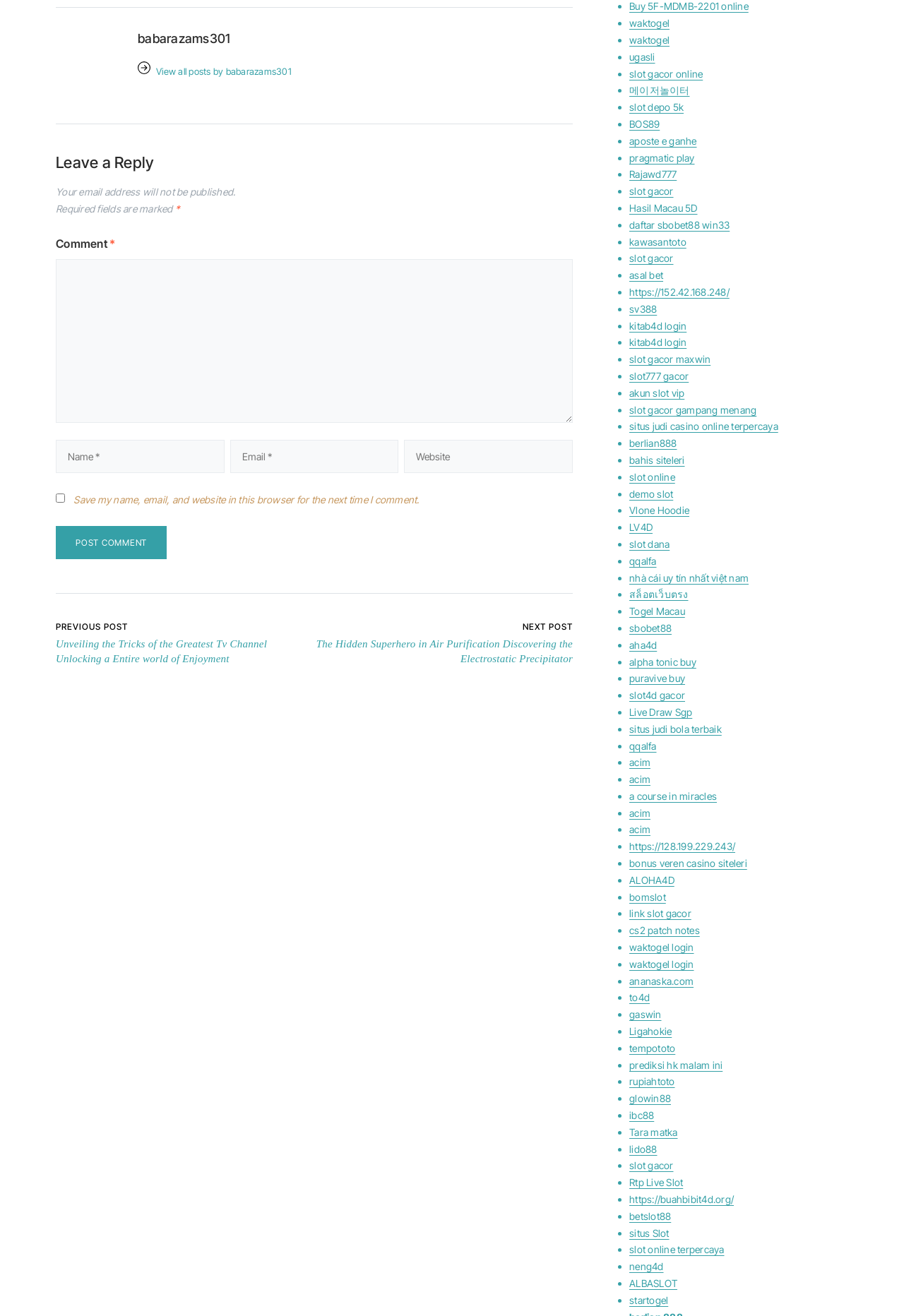Please specify the bounding box coordinates of the clickable region to carry out the following instruction: "Leave a reply". The coordinates should be four float numbers between 0 and 1, in the format [left, top, right, bottom].

[0.062, 0.116, 0.634, 0.131]